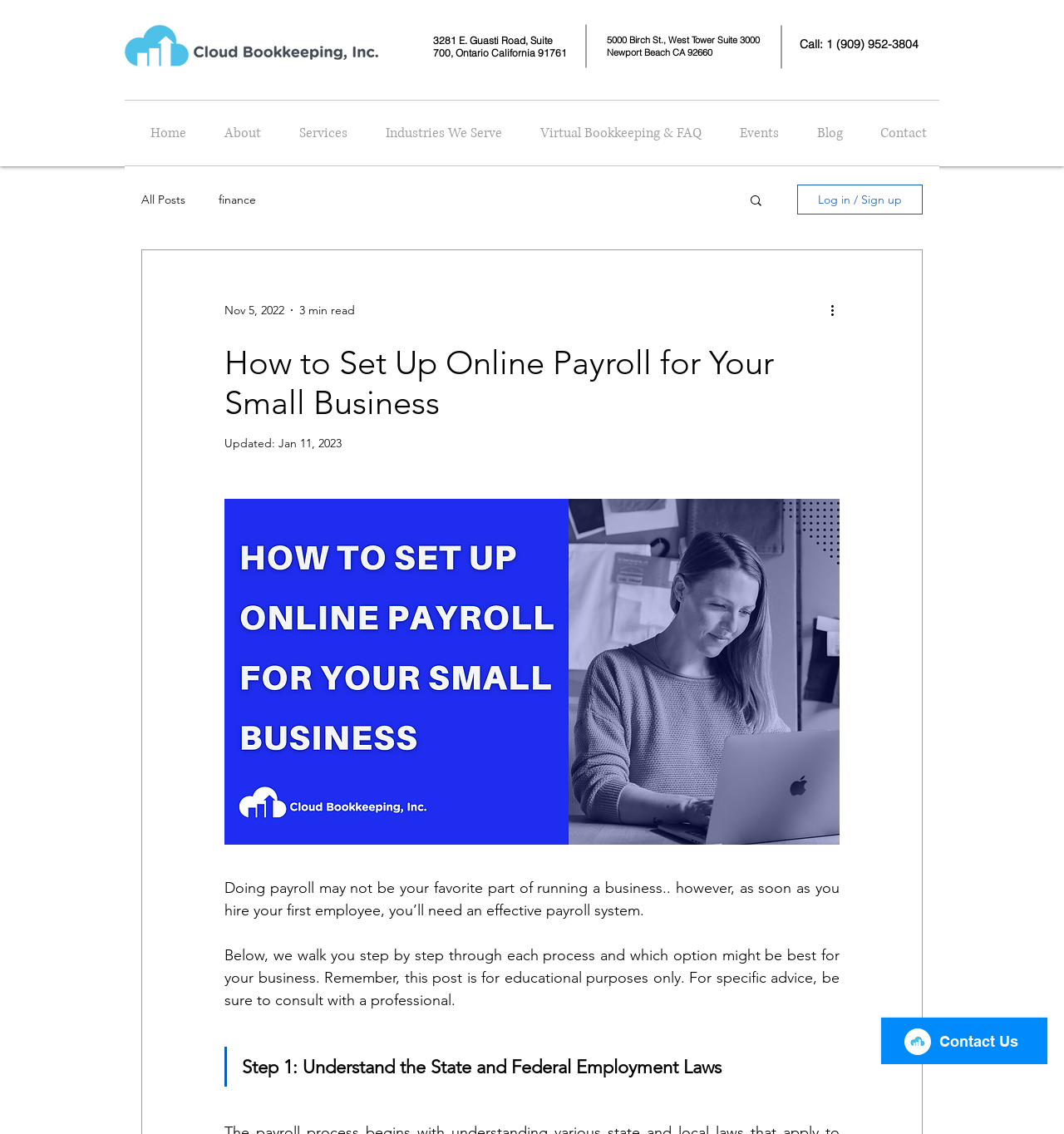Create an elaborate caption for the webpage.

This webpage is about setting up online payroll for small businesses. At the top left, there is a logo of Cloud Bookkeeping Inc. accompanied by two addresses and a phone number. Below the logo, there is a navigation menu with links to different sections of the website, including Home, About, Services, and more.

On the right side of the navigation menu, there is a search button and a login/signup button. Below these buttons, there is a blog section with a title "How to Set Up Online Payroll for Your Small Business" and a subtitle indicating that the post was updated on January 11, 2023. The blog post has a brief introduction, followed by a step-by-step guide on setting up online payroll.

The introduction explains that doing payroll is an essential part of running a business and that the post will walk the reader through each process. There is also a disclaimer stating that the post is for educational purposes only and that readers should consult with a professional for specific advice.

The step-by-step guide is divided into sections, with the first step being "Understand the State and Federal Employment Laws". At the bottom right of the page, there is a Wix Chat iframe.